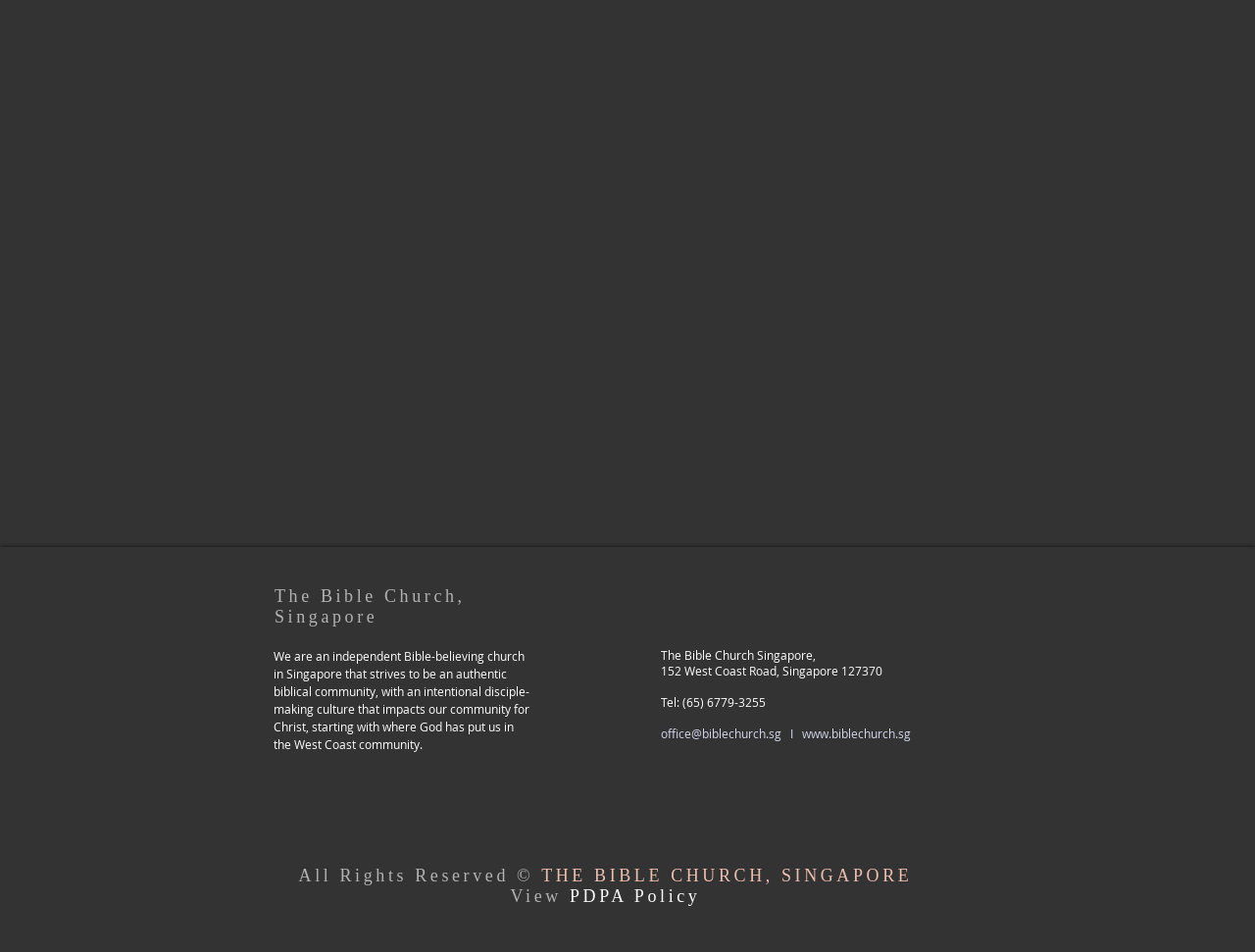Find the UI element described as: "office@biblechurch.sg I" and predict its bounding box coordinates. Ensure the coordinates are four float numbers between 0 and 1, [left, top, right, bottom].

[0.527, 0.762, 0.639, 0.779]